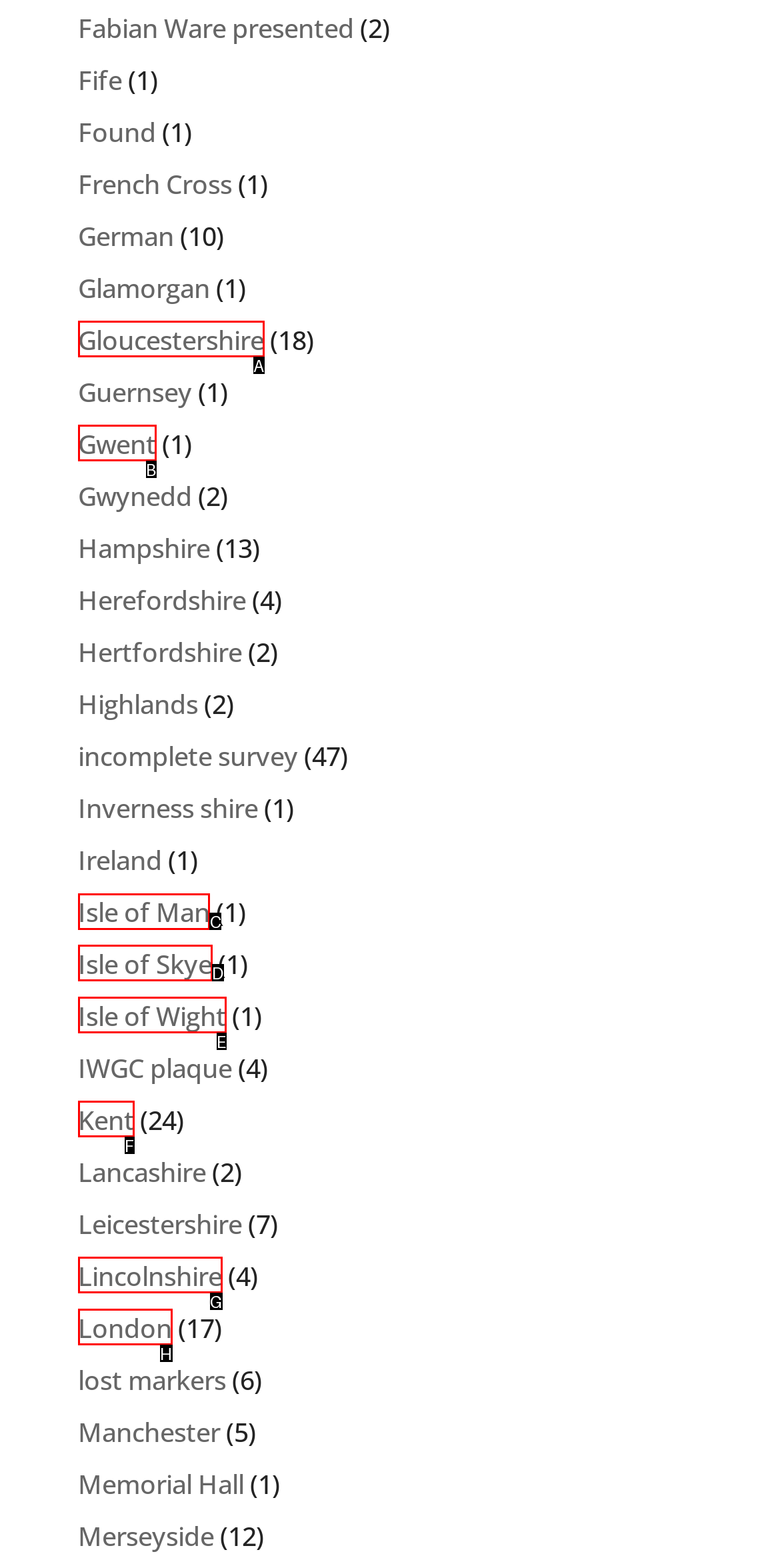What letter corresponds to the UI element to complete this task: Check Isle of Man
Answer directly with the letter.

C